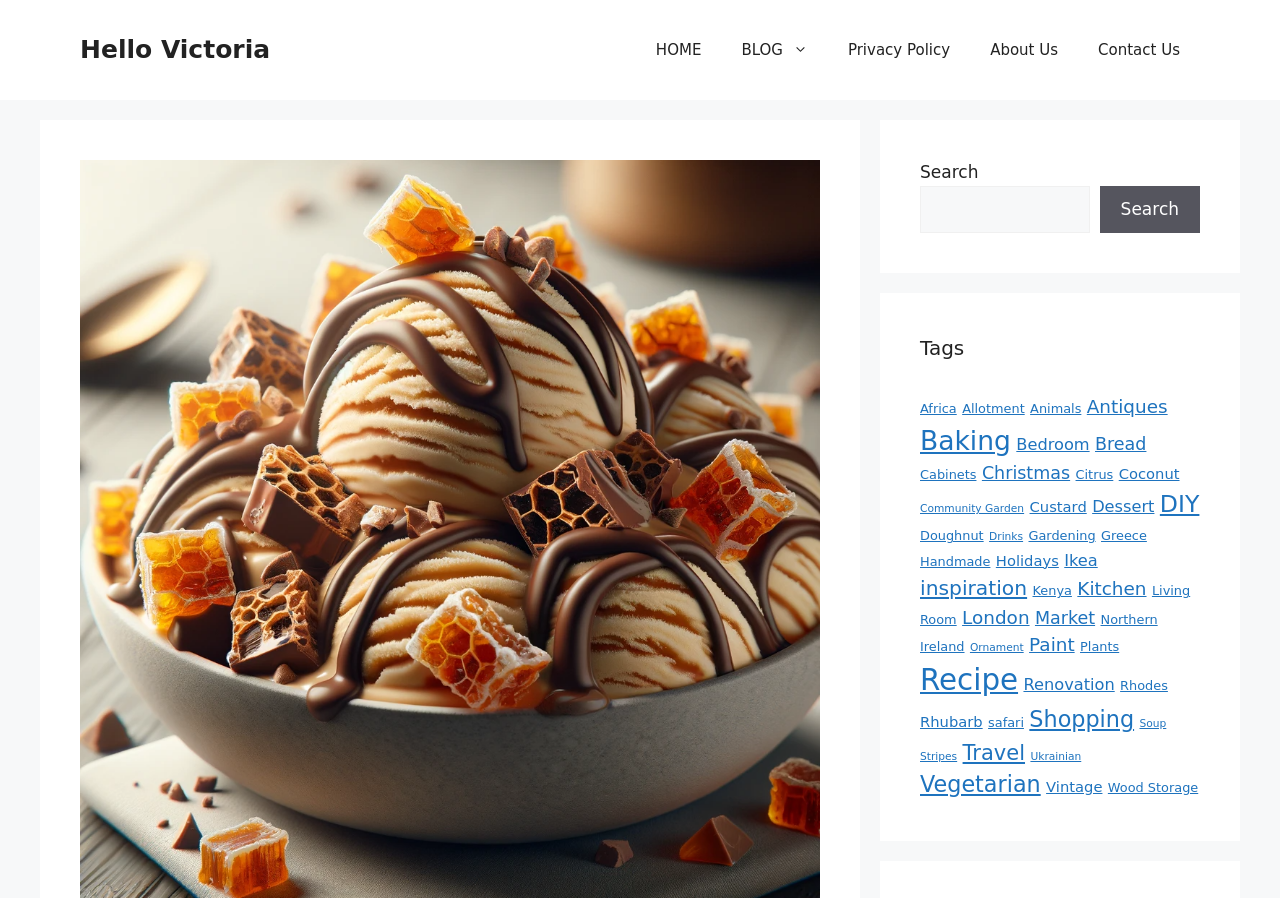How many tags are listed on the webpage?
Using the image as a reference, answer the question with a short word or phrase.

34